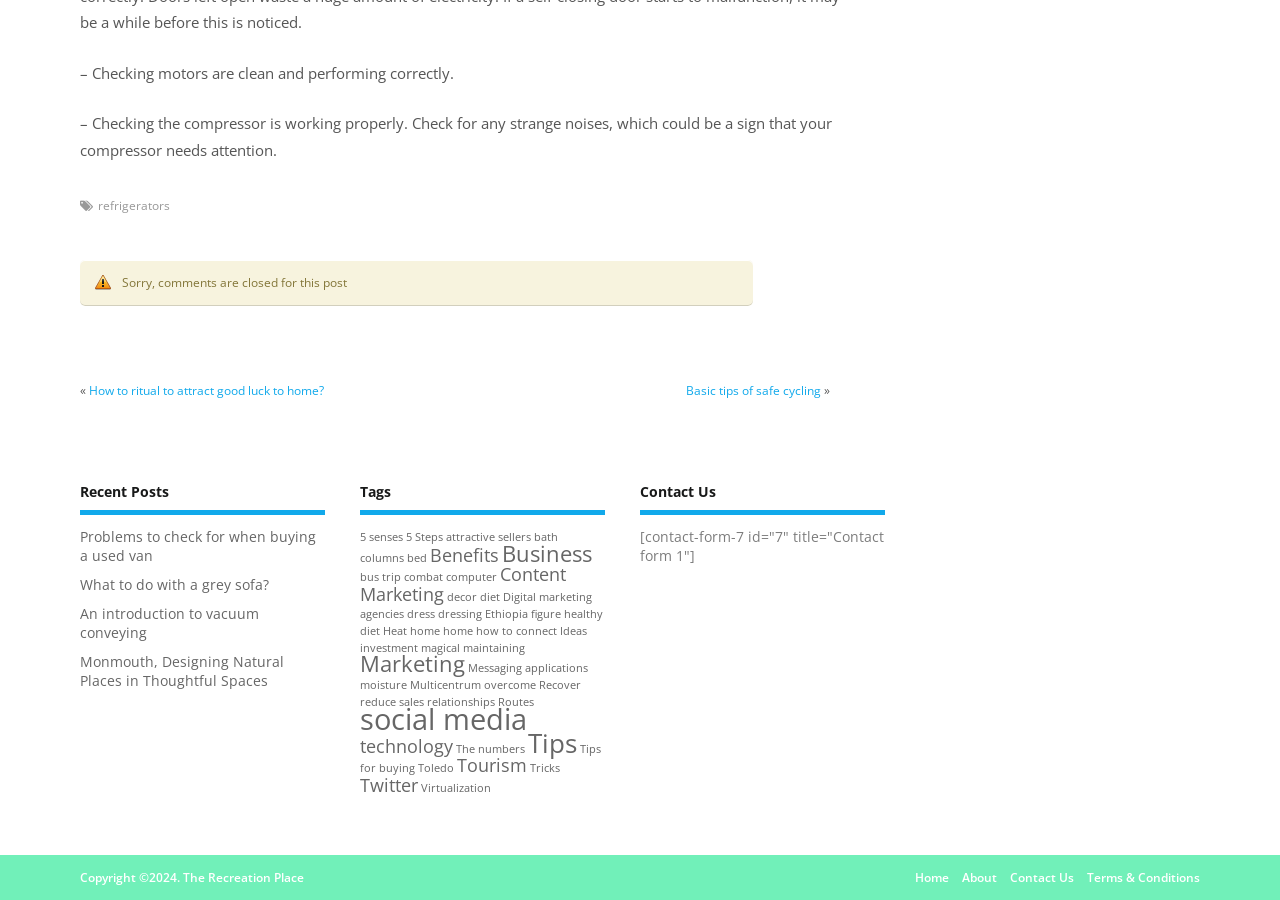Find the bounding box coordinates of the element to click in order to complete this instruction: "Check recent posts". The bounding box coordinates must be four float numbers between 0 and 1, denoted as [left, top, right, bottom].

[0.062, 0.537, 0.254, 0.572]